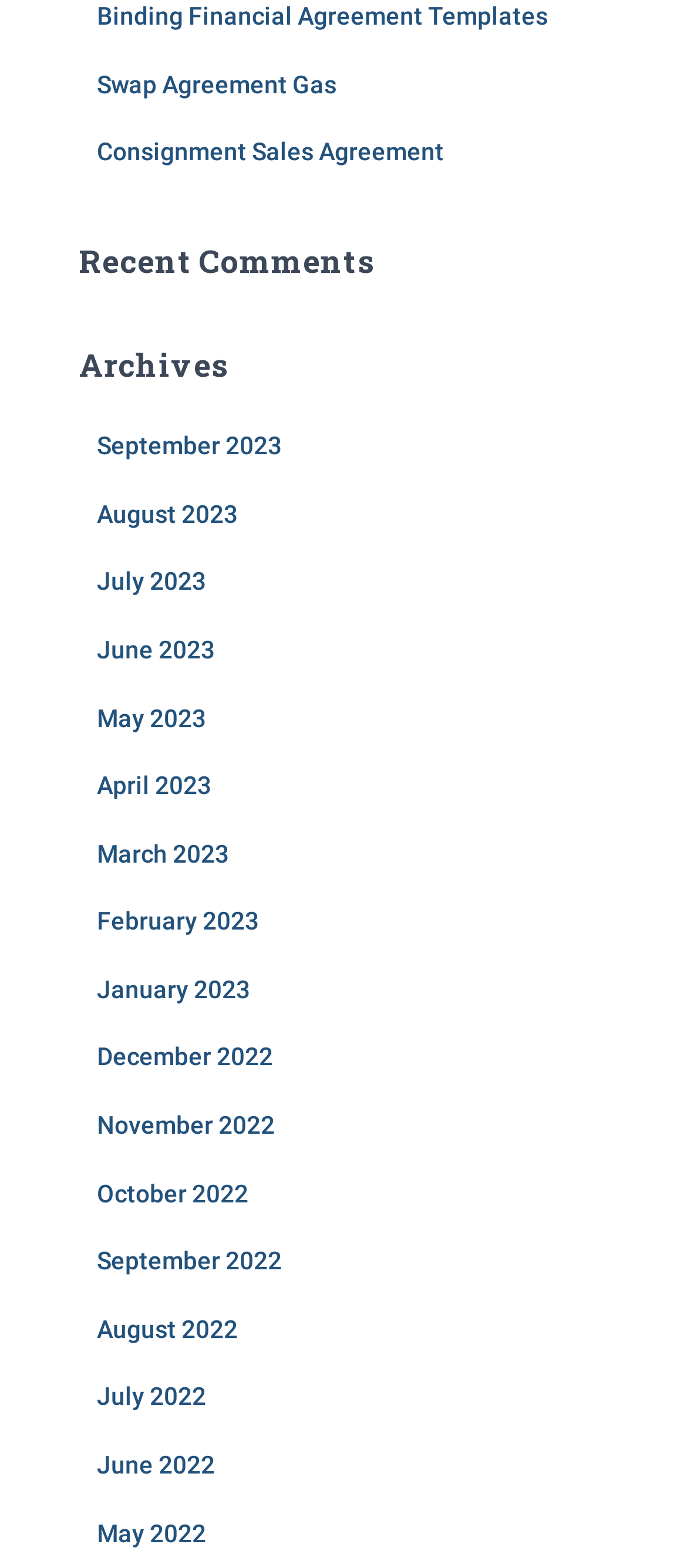Answer the question using only one word or a concise phrase: What type of agreements are listed on the webpage?

Financial agreements